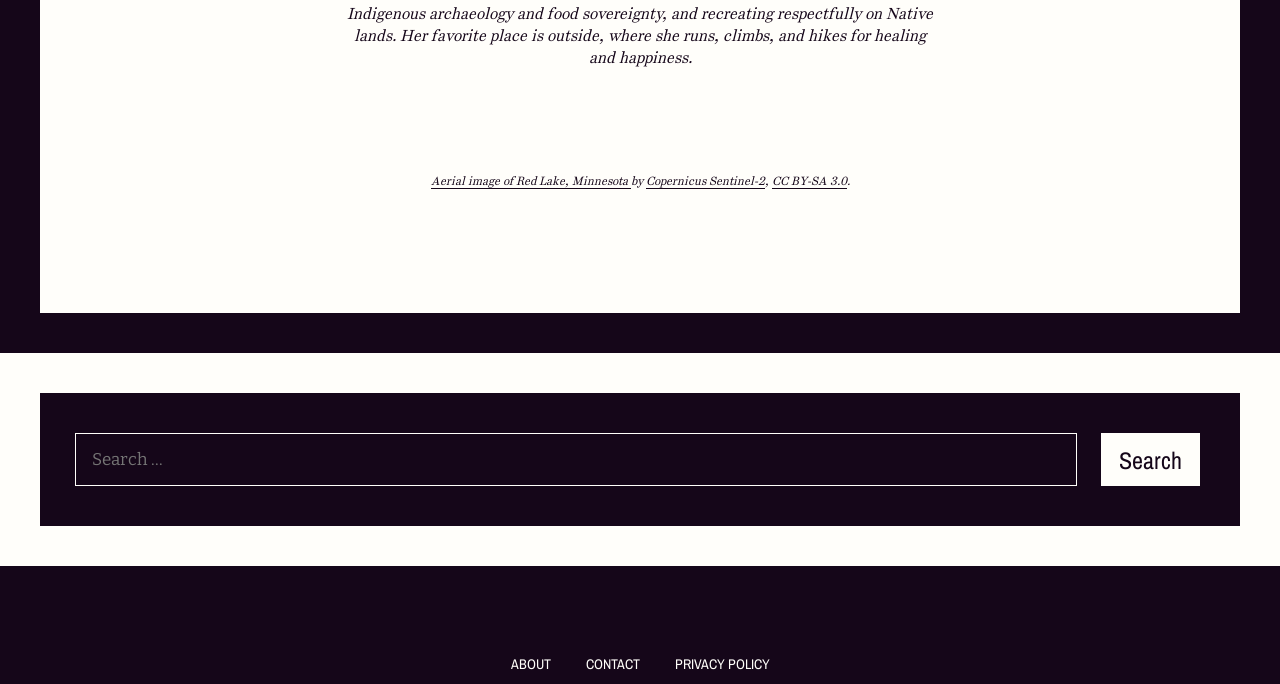Please reply to the following question with a single word or a short phrase:
What is the name of the lake in the aerial image?

Red Lake